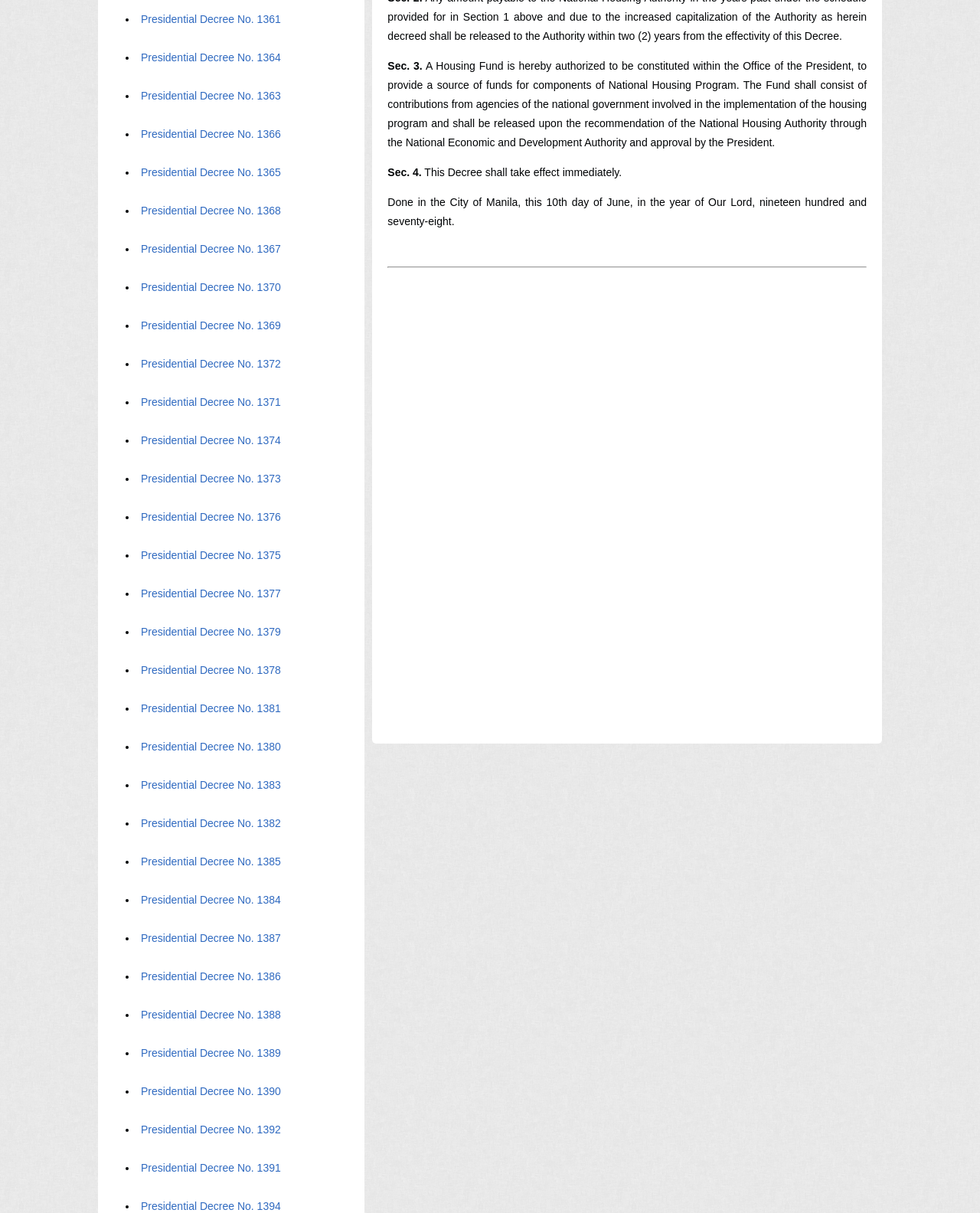Identify the bounding box coordinates for the element that needs to be clicked to fulfill this instruction: "Read Sec. 3.". Provide the coordinates in the format of four float numbers between 0 and 1: [left, top, right, bottom].

[0.396, 0.049, 0.431, 0.06]